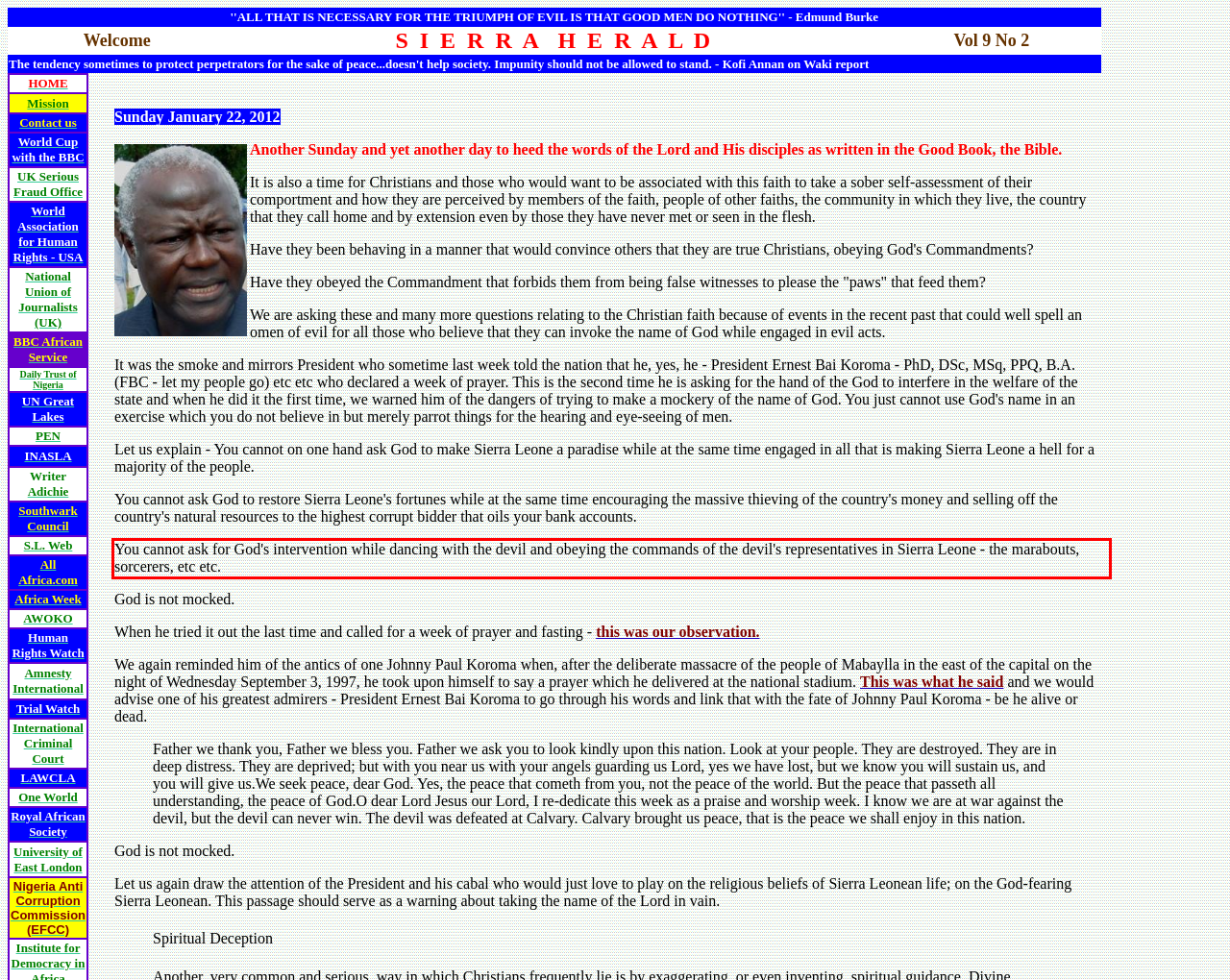Using the webpage screenshot, recognize and capture the text within the red bounding box.

You cannot ask for God's intervention while dancing with the devil and obeying the commands of the devil's representatives in Sierra Leone - the marabouts, sorcerers, etc etc.